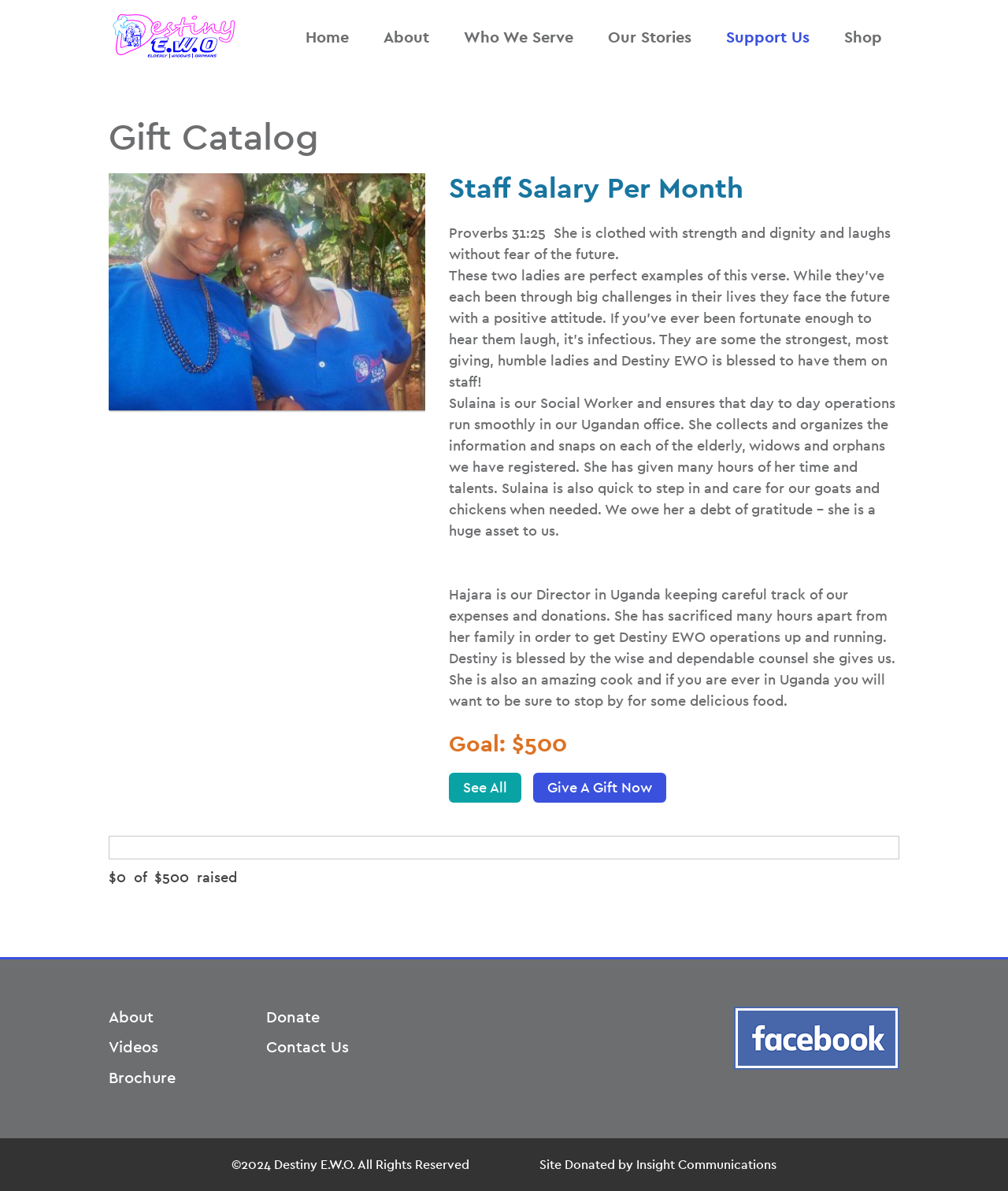Provide a short answer to the following question with just one word or phrase: What is the name of the organization?

Destiny E.W.O.